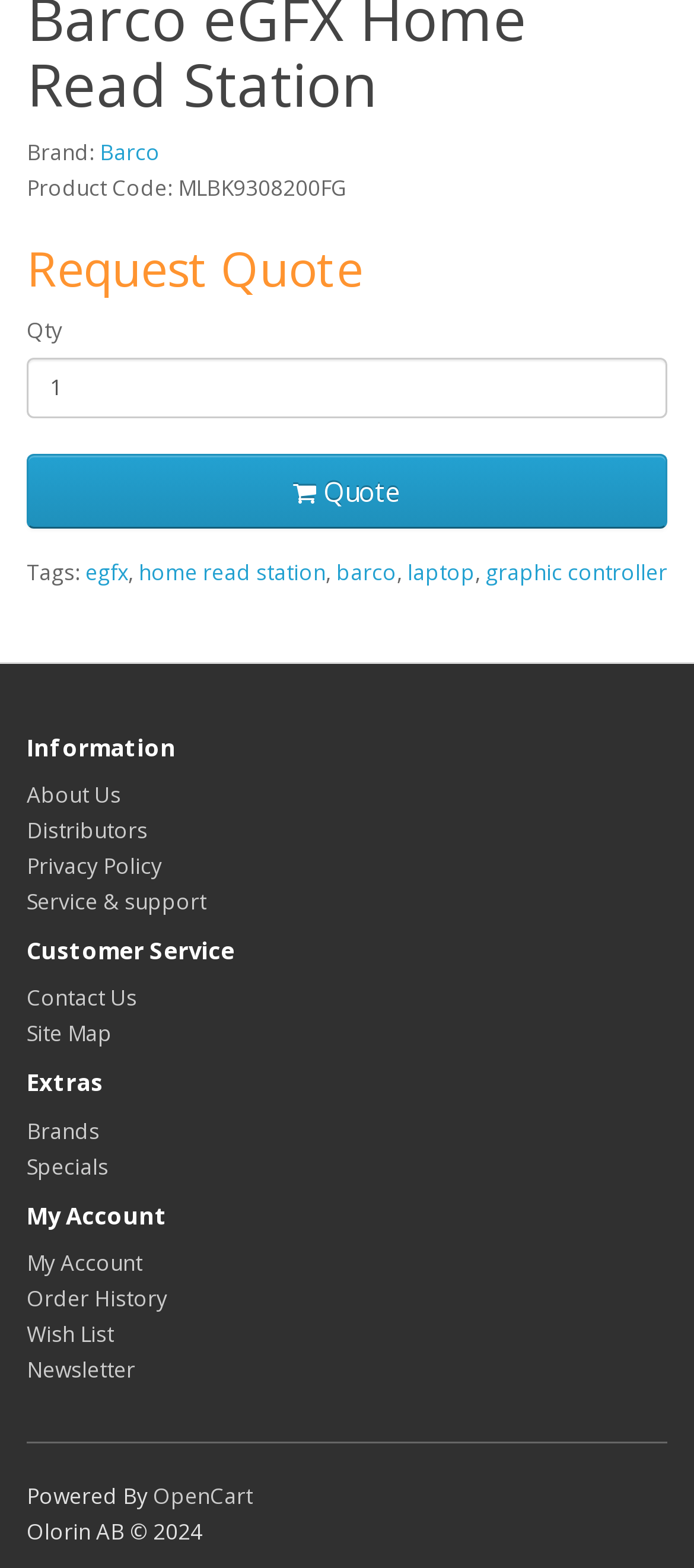Answer the question below with a single word or a brief phrase: 
What is the purpose of the 'Request Quote' button?

To request a quote